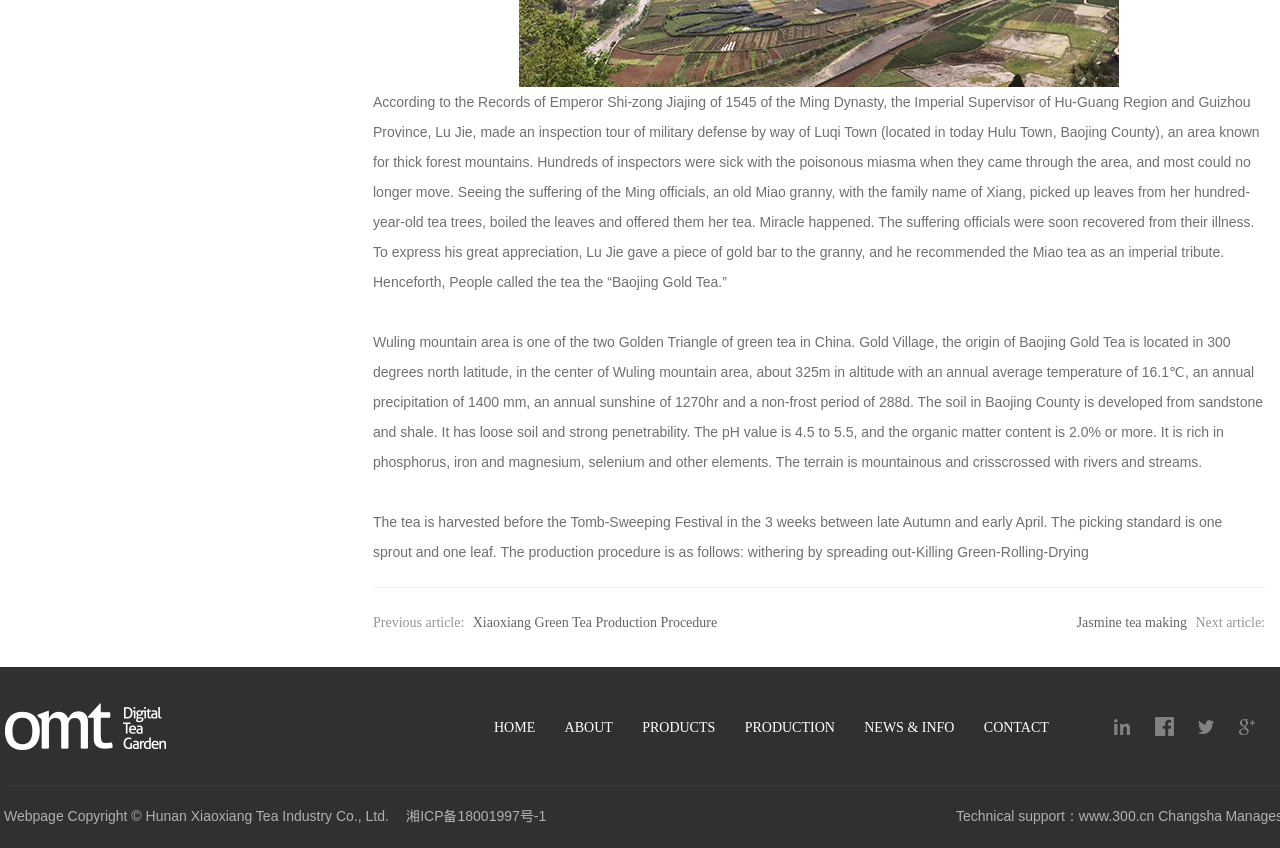How many articles are linked from the current page?
Based on the image, provide your answer in one word or phrase.

2